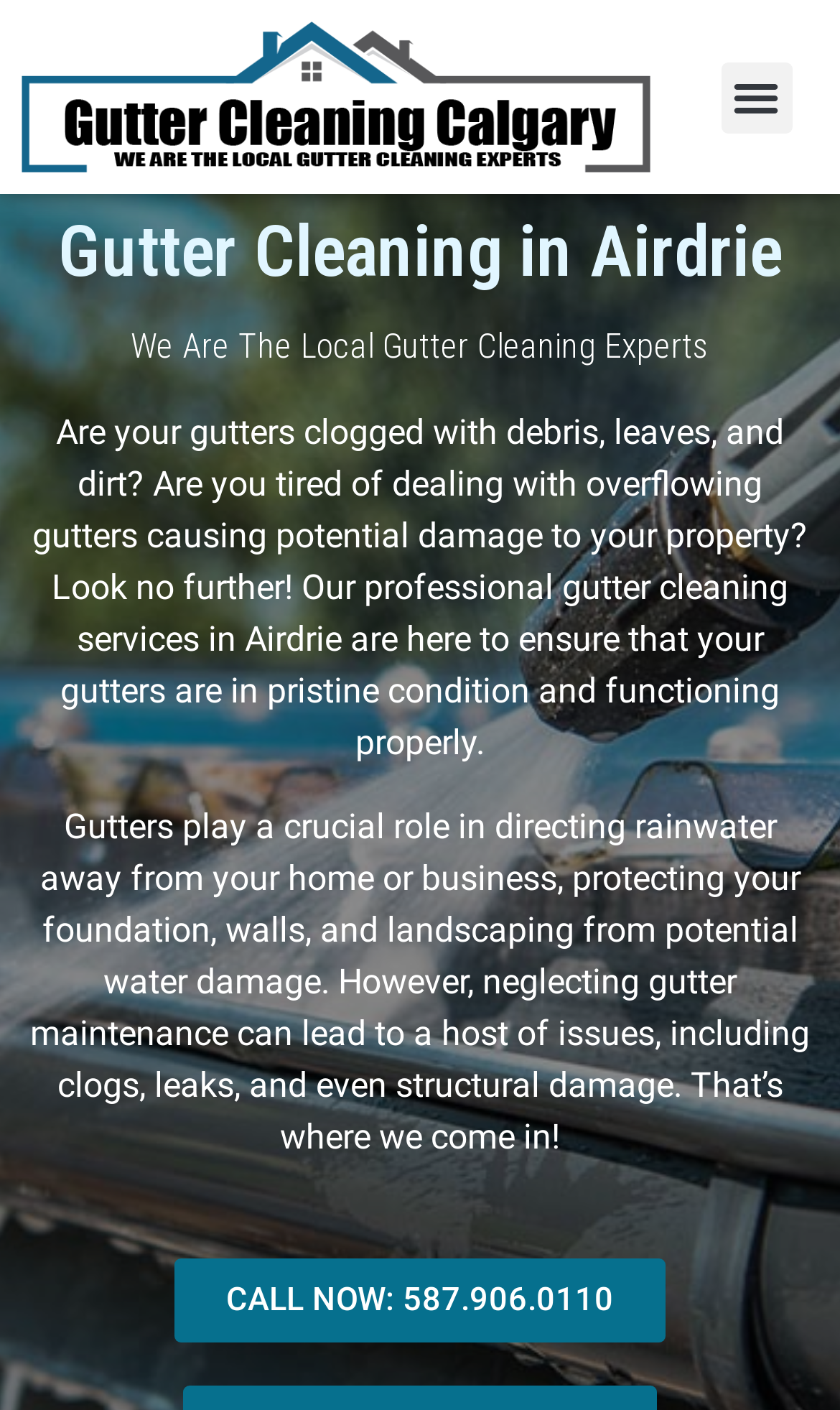What is the phone number to book gutter cleaning services?
Using the information from the image, give a concise answer in one word or a short phrase.

403.650.3104